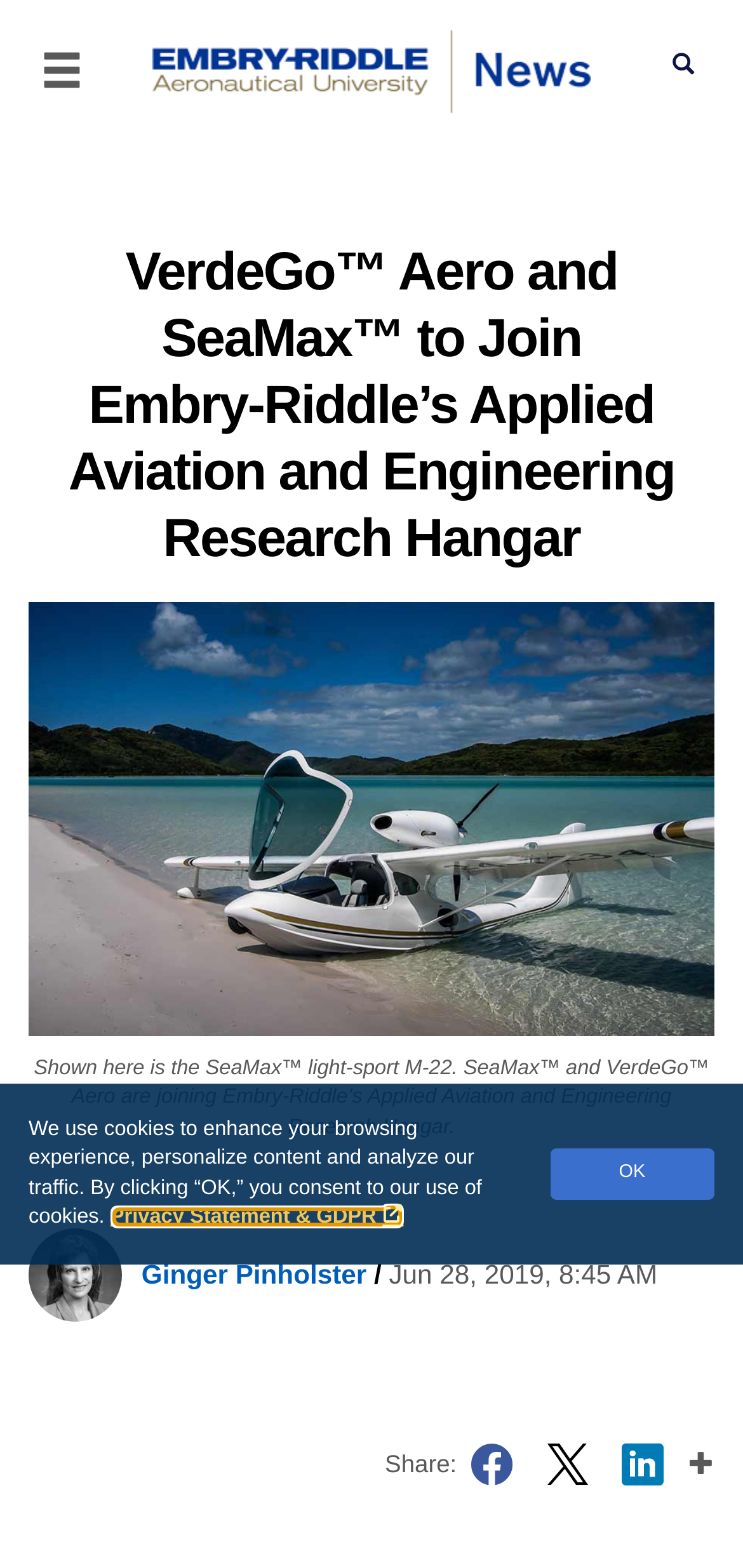Using the information from the screenshot, answer the following question thoroughly:
Who is the author of the article?

I found the answer by looking at the section below the main heading, which mentions the author's name as 'Ginger Pinholster'. The author's name is accompanied by a link and an image.